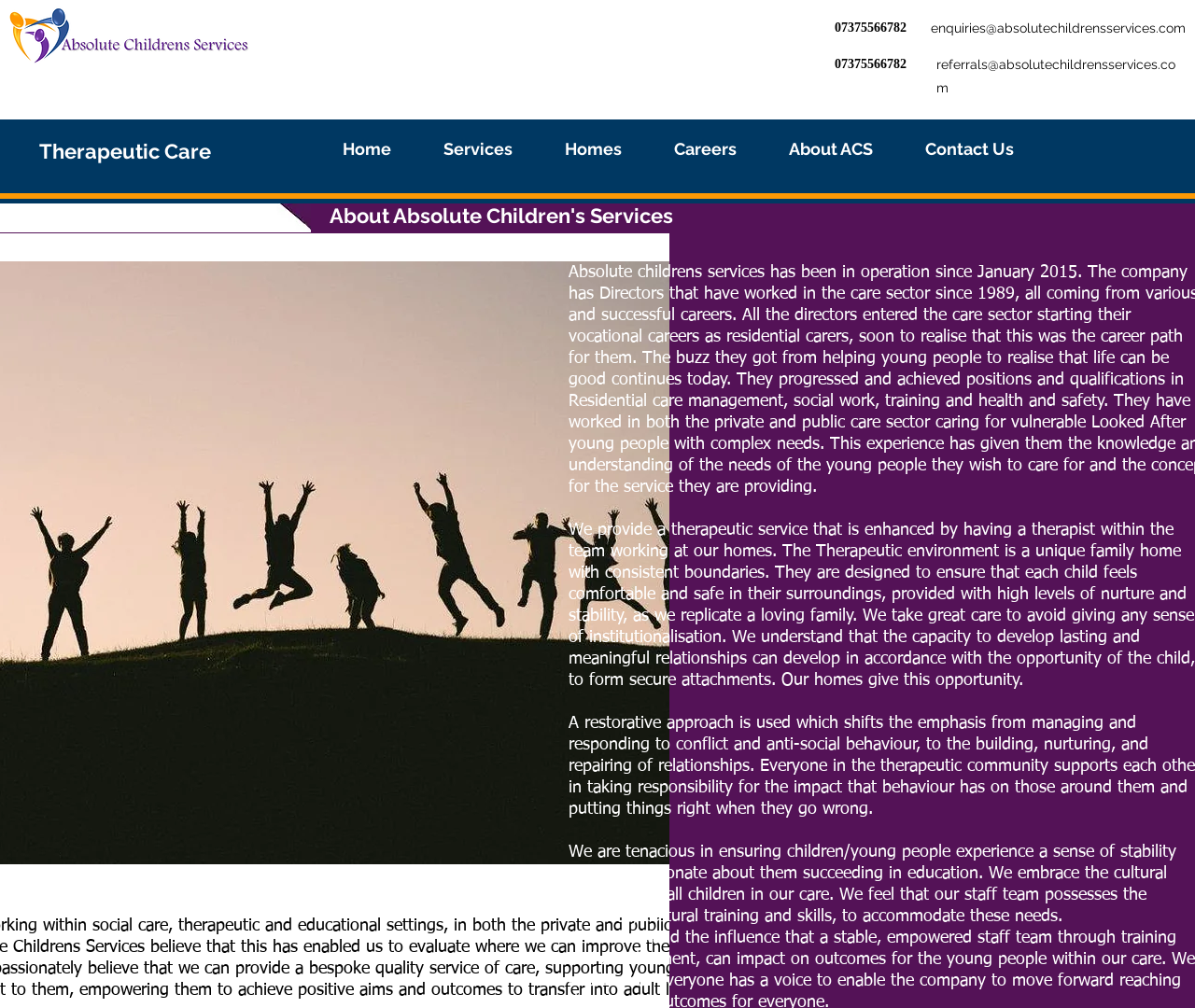Can you find the bounding box coordinates of the area I should click to execute the following instruction: "Click the Home link"?

[0.265, 0.134, 0.349, 0.162]